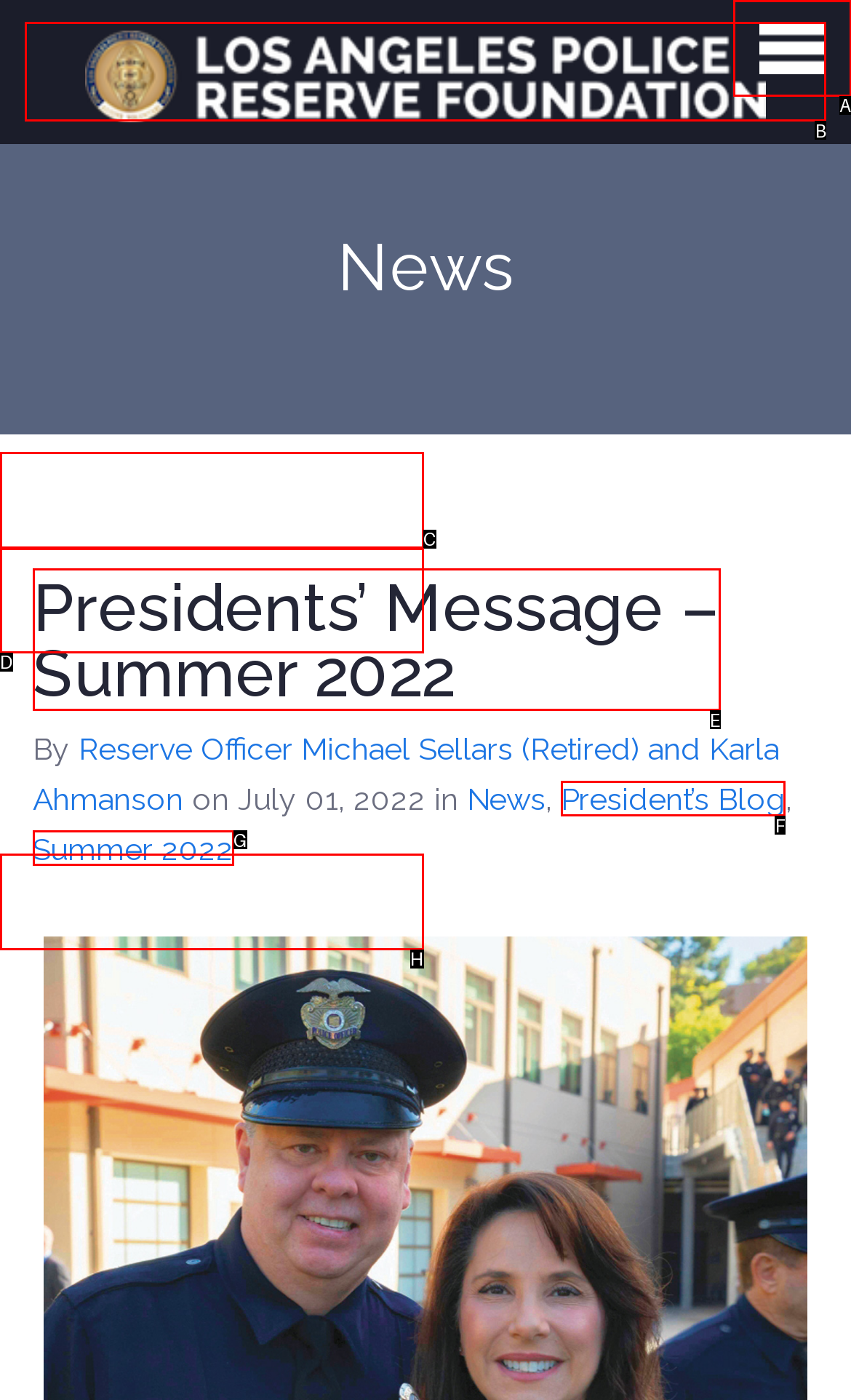Choose the letter of the option you need to click to read President’s Blog. Answer with the letter only.

F